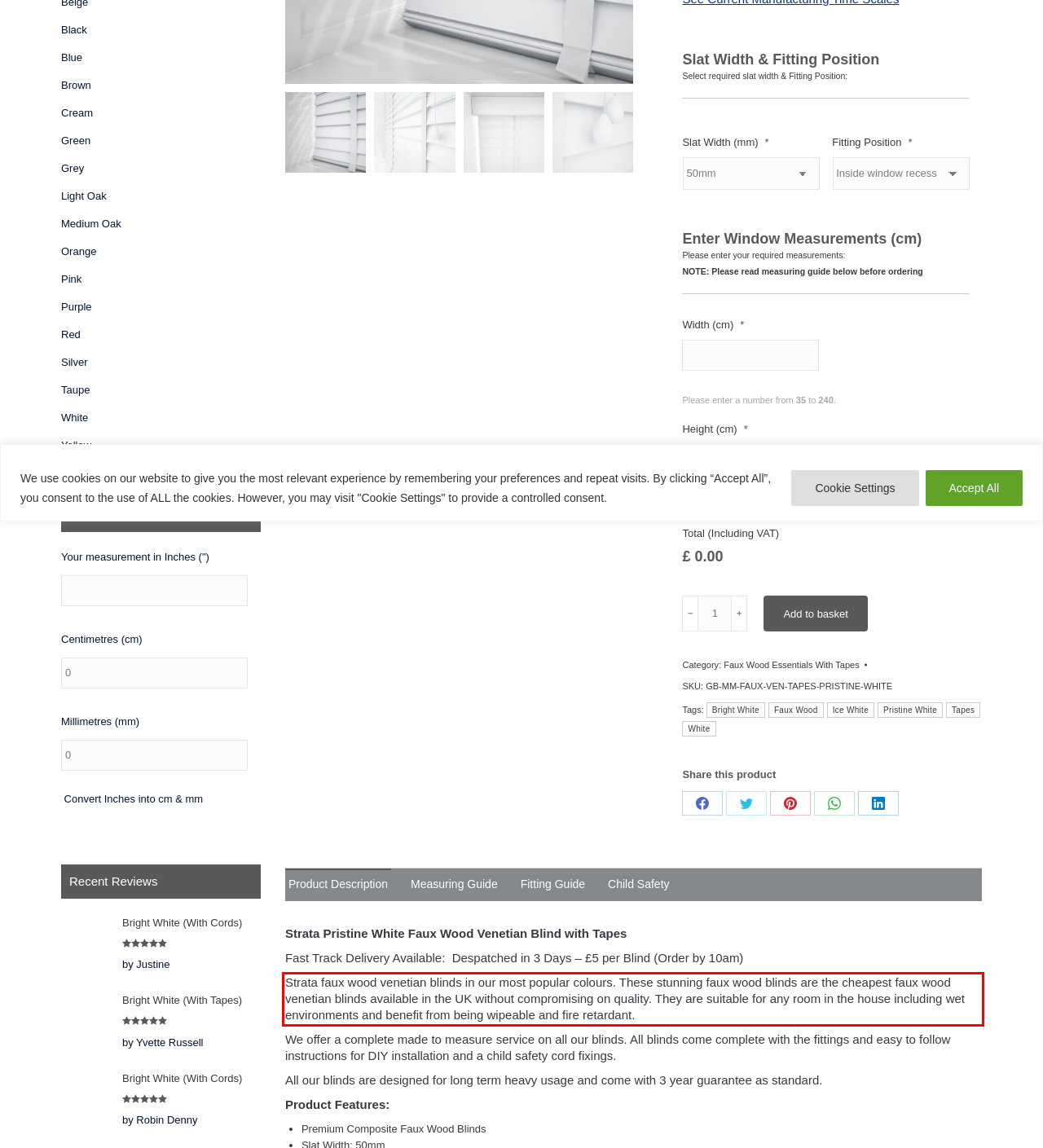Look at the webpage screenshot and recognize the text inside the red bounding box.

Strata faux wood venetian blinds in our most popular colours. These stunning faux wood blinds are the cheapest faux wood venetian blinds available in the UK without compromising on quality. They are suitable for any room in the house including wet environments and benefit from being wipeable and fire retardant.